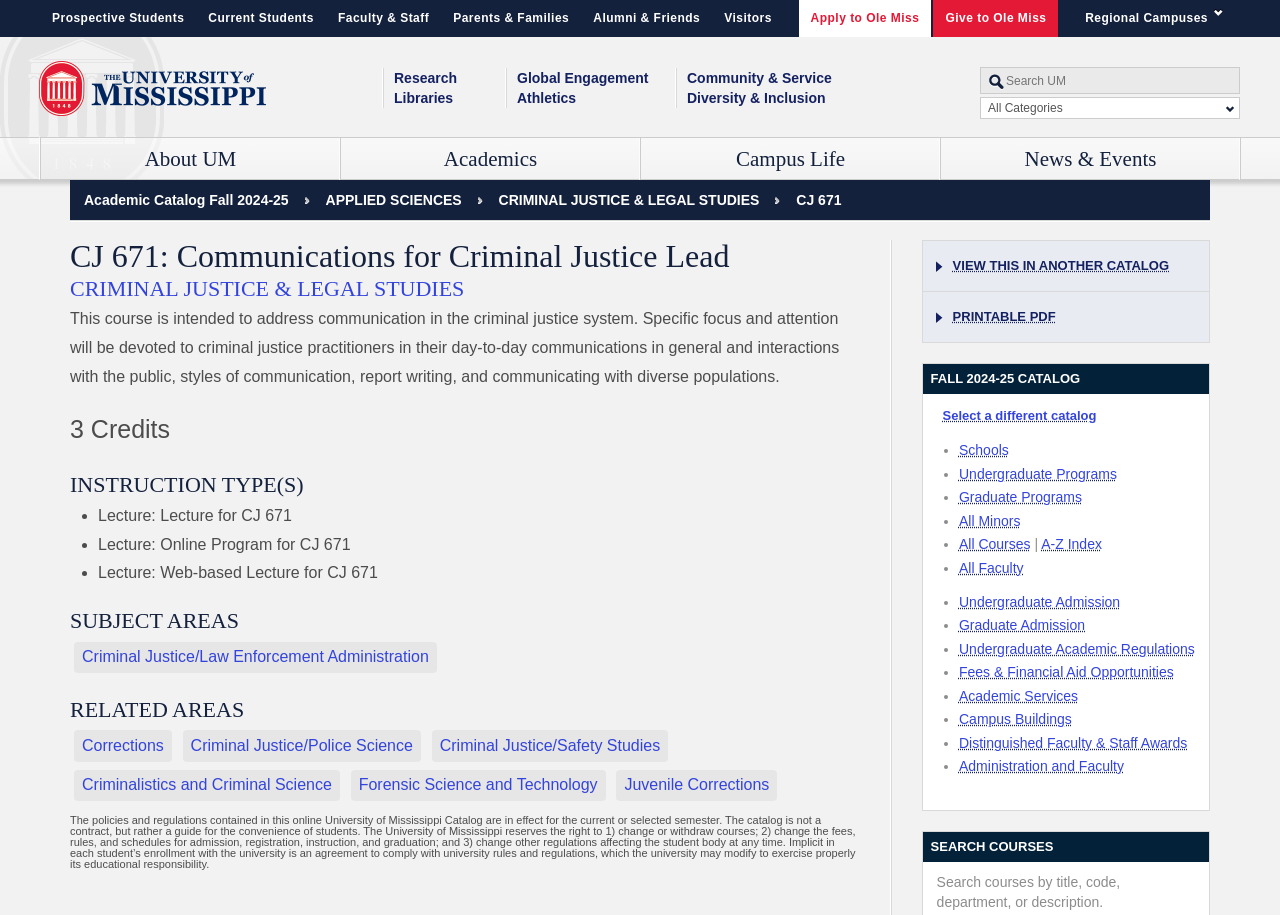Locate and generate the text content of the webpage's heading.

The University of Mississippi